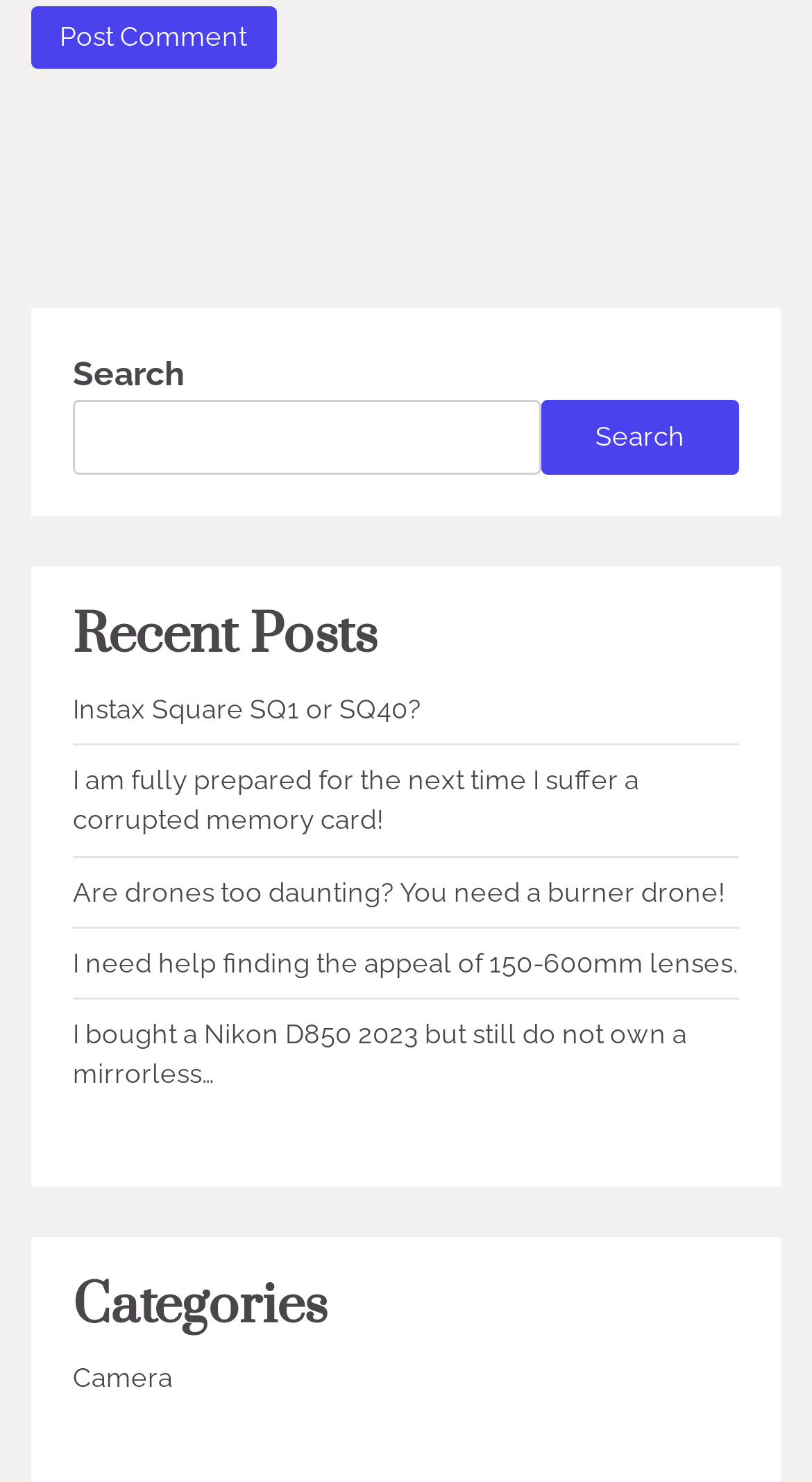With reference to the screenshot, provide a detailed response to the question below:
How many links are under 'Recent Posts'?

Under the heading 'Recent Posts', there are five links to different posts or articles, which are 'Instax Square SQ1 or SQ40?', 'I am fully prepared for the next time I suffer a corrupted memory card!', 'Are drones too daunting? You need a burner drone!', 'I need help finding the appeal of 150-600mm lenses.', and 'I bought a Nikon D850 2023 but still do not own a mirrorless…'.